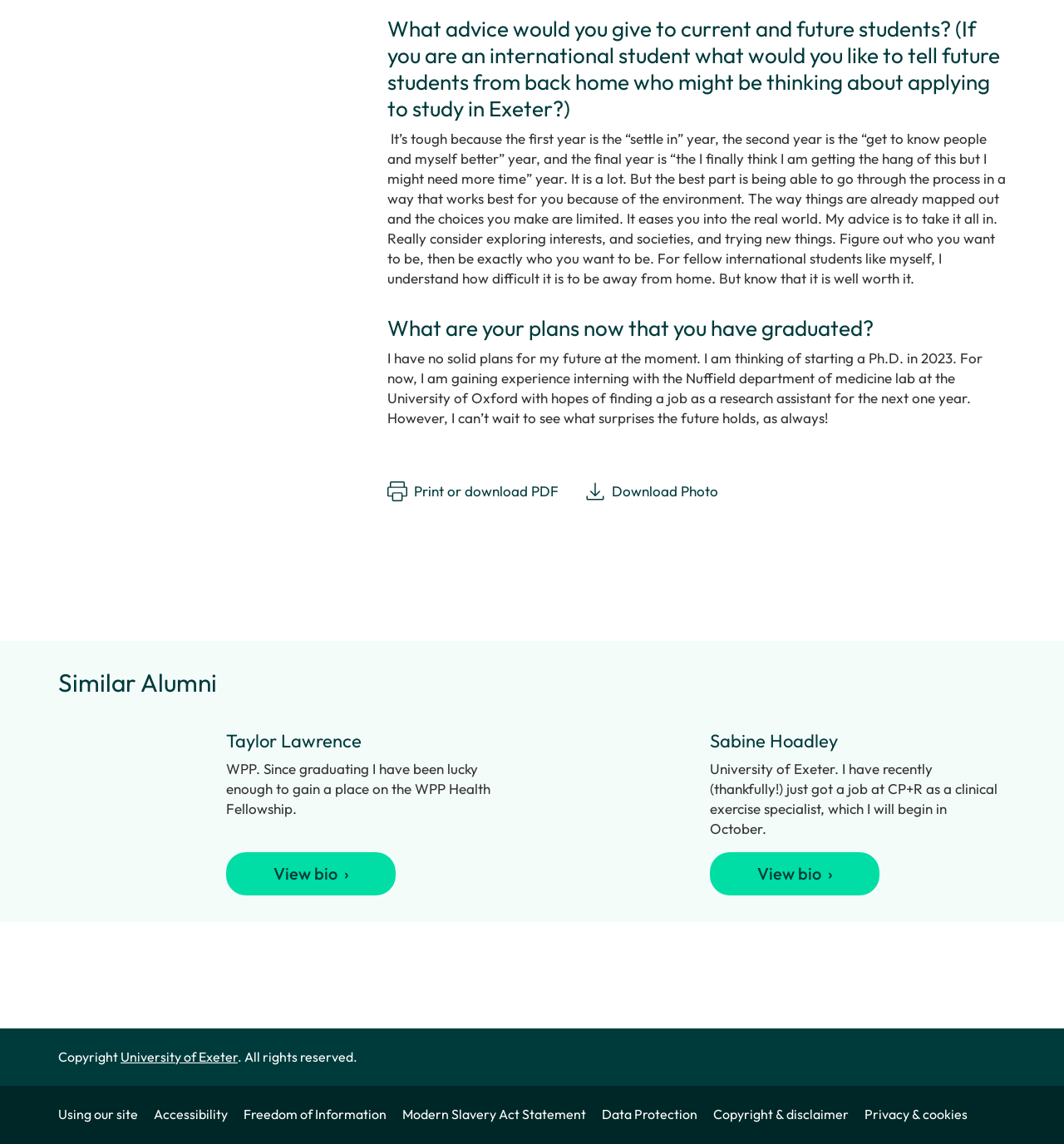Determine the bounding box coordinates of the clickable area required to perform the following instruction: "Download the photo". The coordinates should be represented as four float numbers between 0 and 1: [left, top, right, bottom].

[0.55, 0.421, 0.675, 0.438]